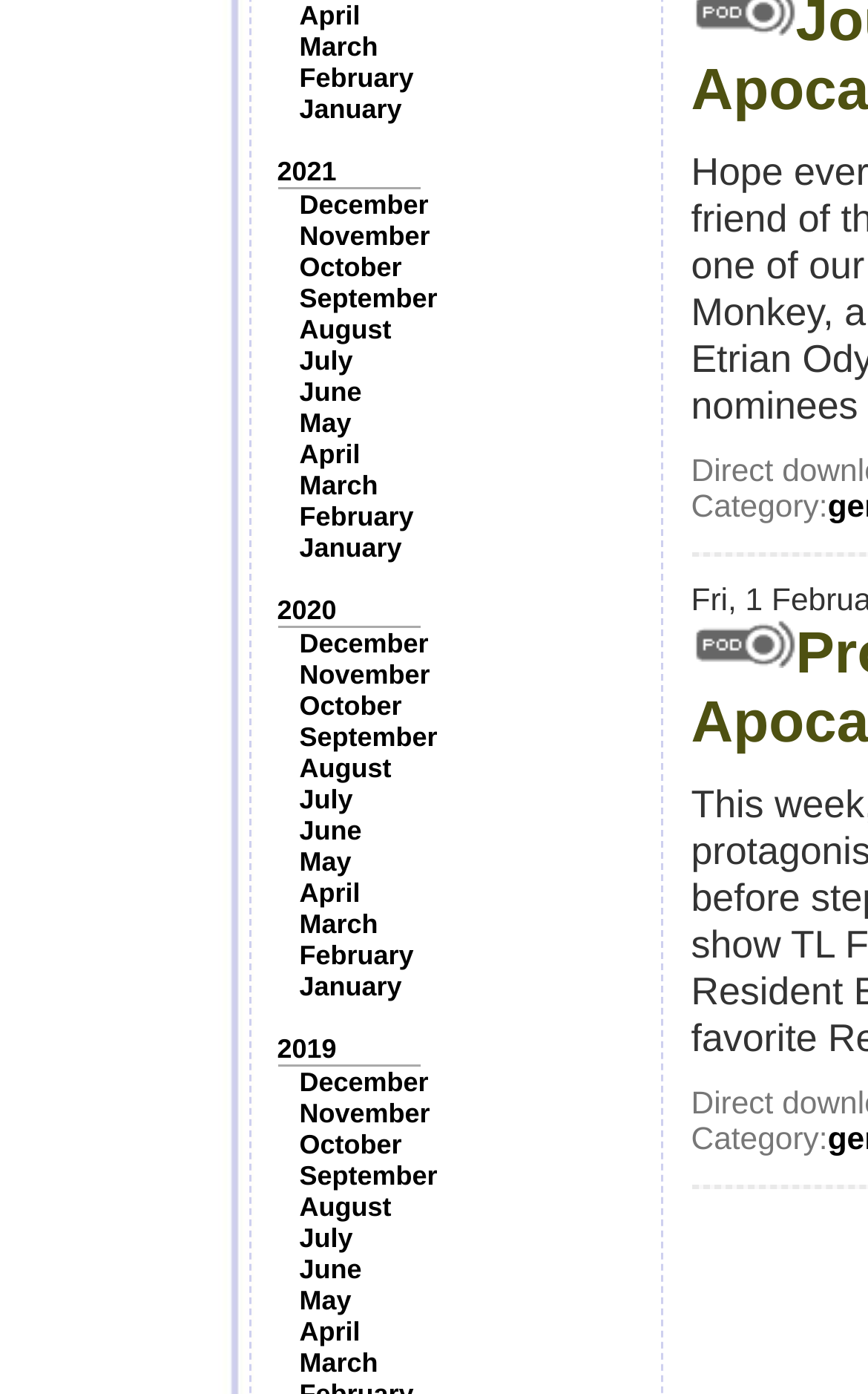Determine the bounding box coordinates of the element that should be clicked to execute the following command: "View the 'Category:' section".

[0.796, 0.351, 0.954, 0.377]